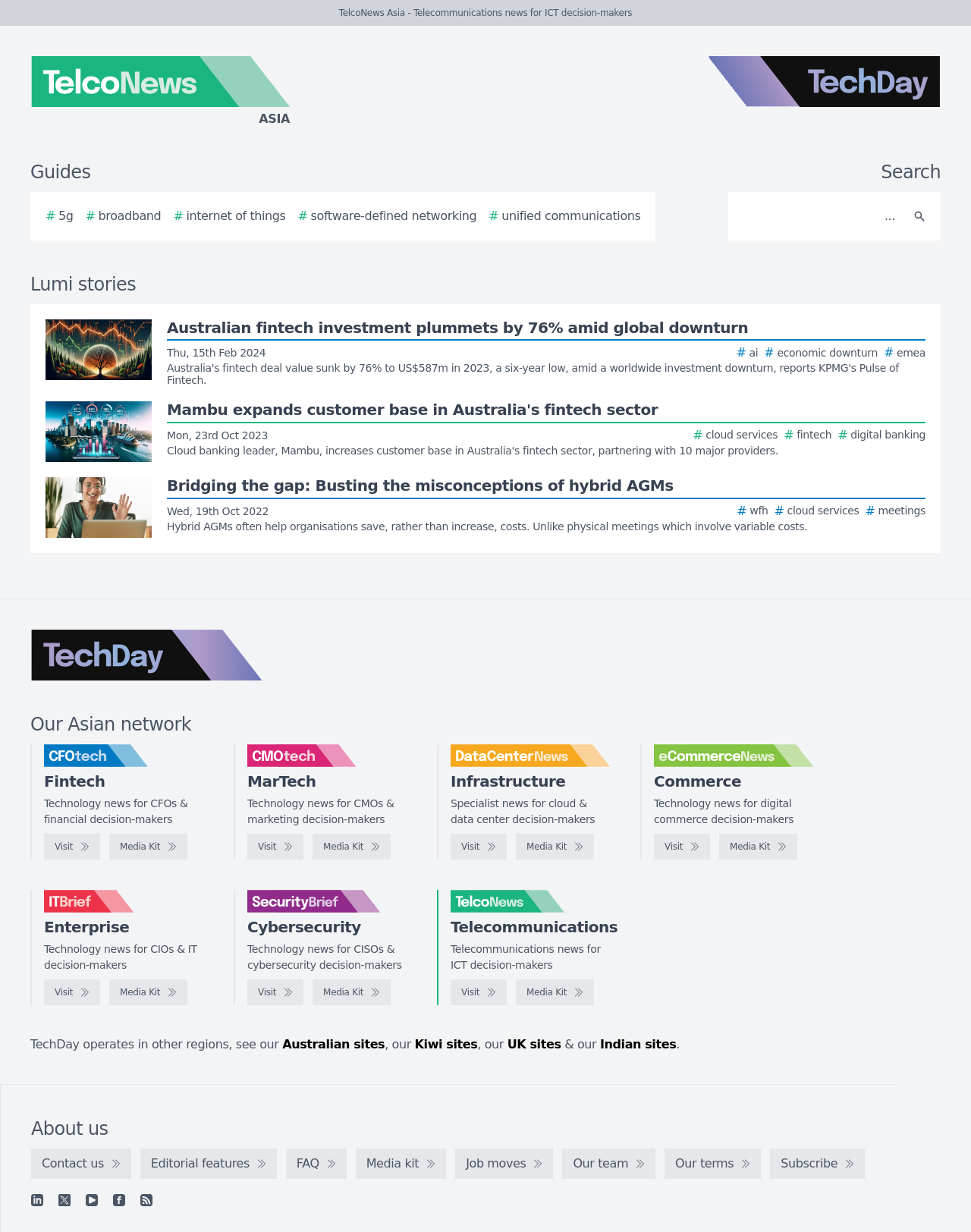Please identify the bounding box coordinates of the clickable element to fulfill the following instruction: "Search for a specific topic". The coordinates should be four float numbers between 0 and 1, i.e., [left, top, right, bottom].

[0.047, 0.168, 0.075, 0.183]